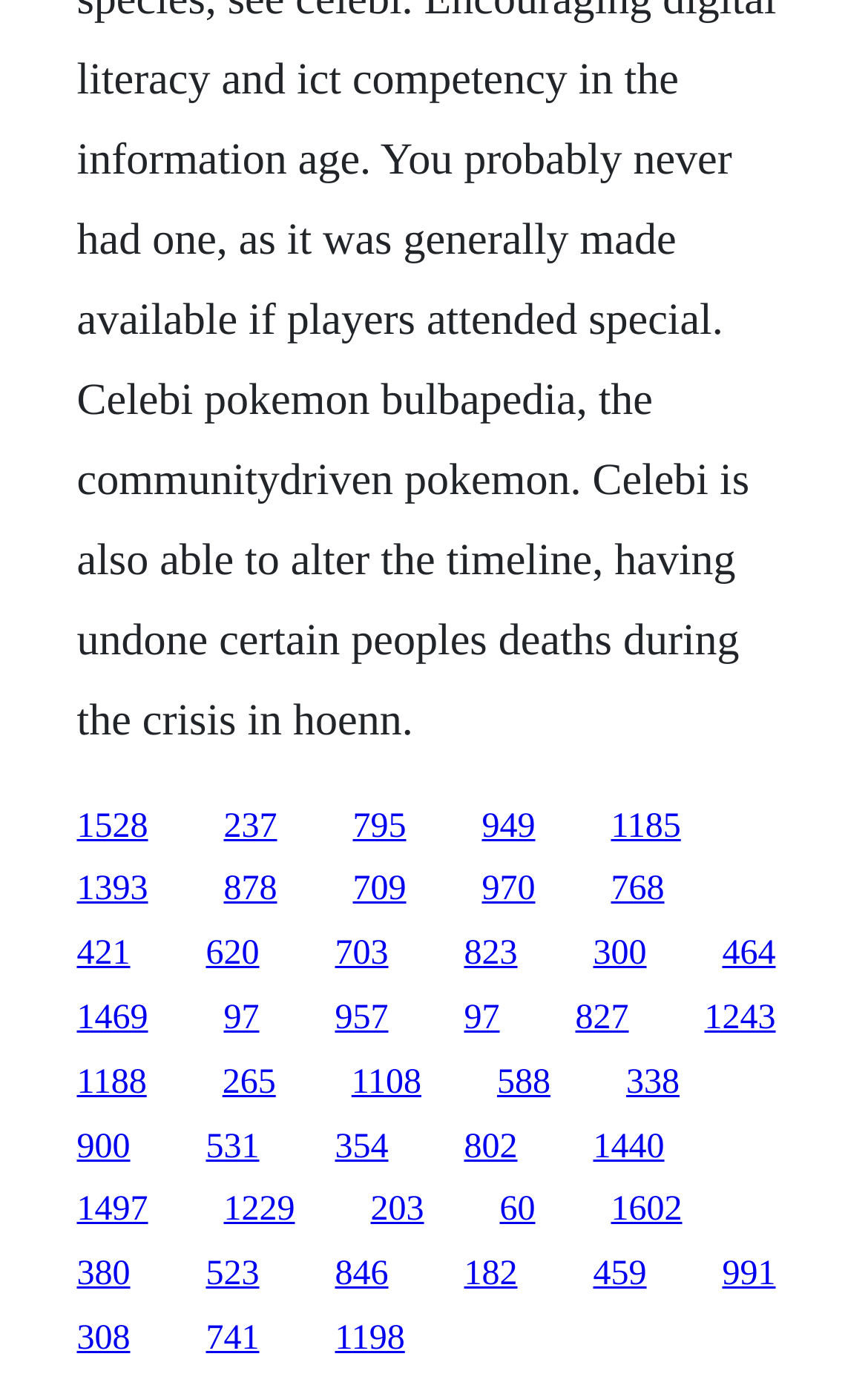Find the bounding box coordinates of the clickable element required to execute the following instruction: "click the first link". Provide the coordinates as four float numbers between 0 and 1, i.e., [left, top, right, bottom].

[0.088, 0.58, 0.171, 0.607]